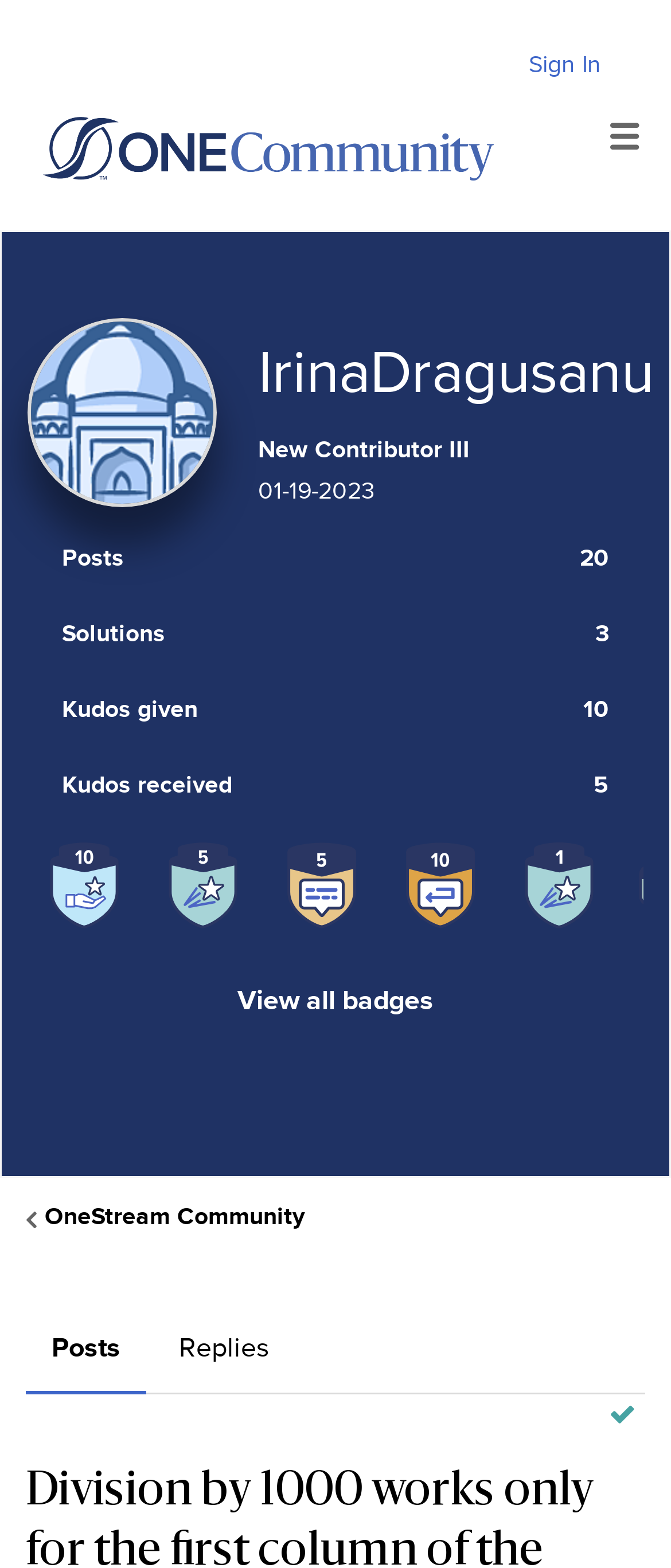Please find the bounding box for the UI component described as follows: "alt="Kudos Received" title="Kudos Received"".

[0.768, 0.538, 0.896, 0.592]